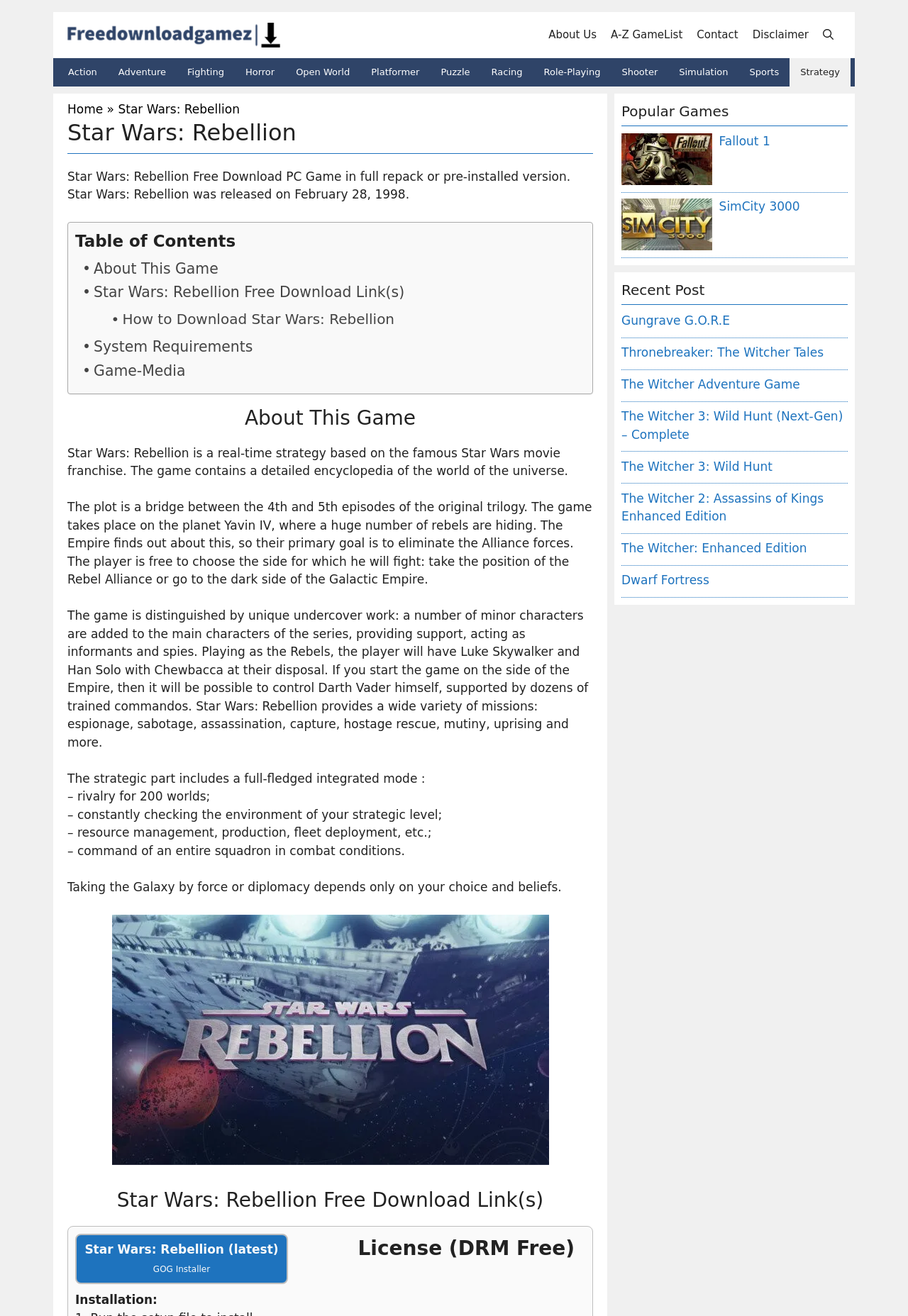Based on what you see in the screenshot, provide a thorough answer to this question: What is the release date of Star Wars: Rebellion?

The release date of Star Wars: Rebellion can be found in the description of the game, which is 'Star Wars: Rebellion Free Download PC Game in full repack or pre-installed version. Star Wars: Rebellion was released on February 28, 1998.'